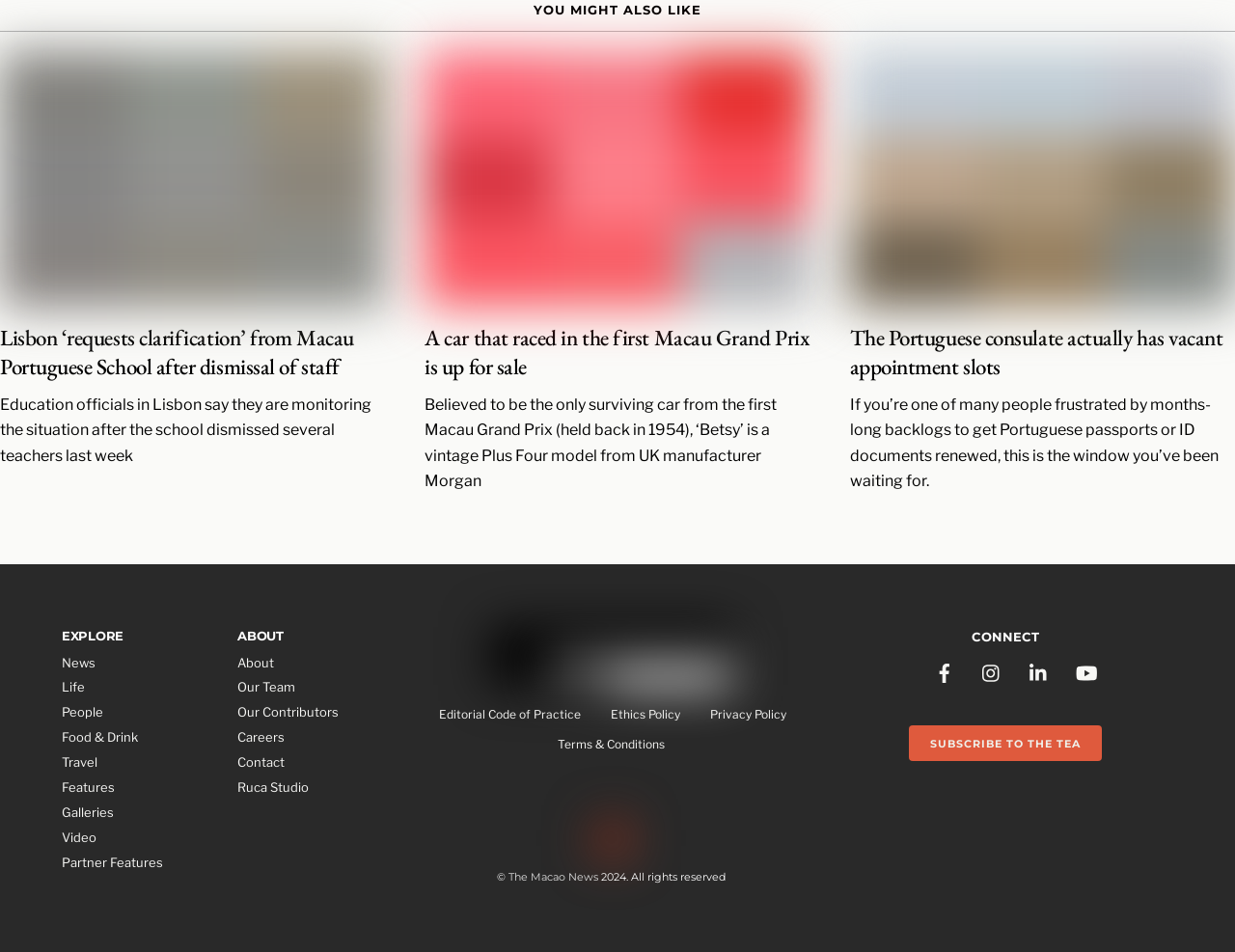Could you indicate the bounding box coordinates of the region to click in order to complete this instruction: "Follow Macao News on Facebook".

[0.749, 0.696, 0.78, 0.714]